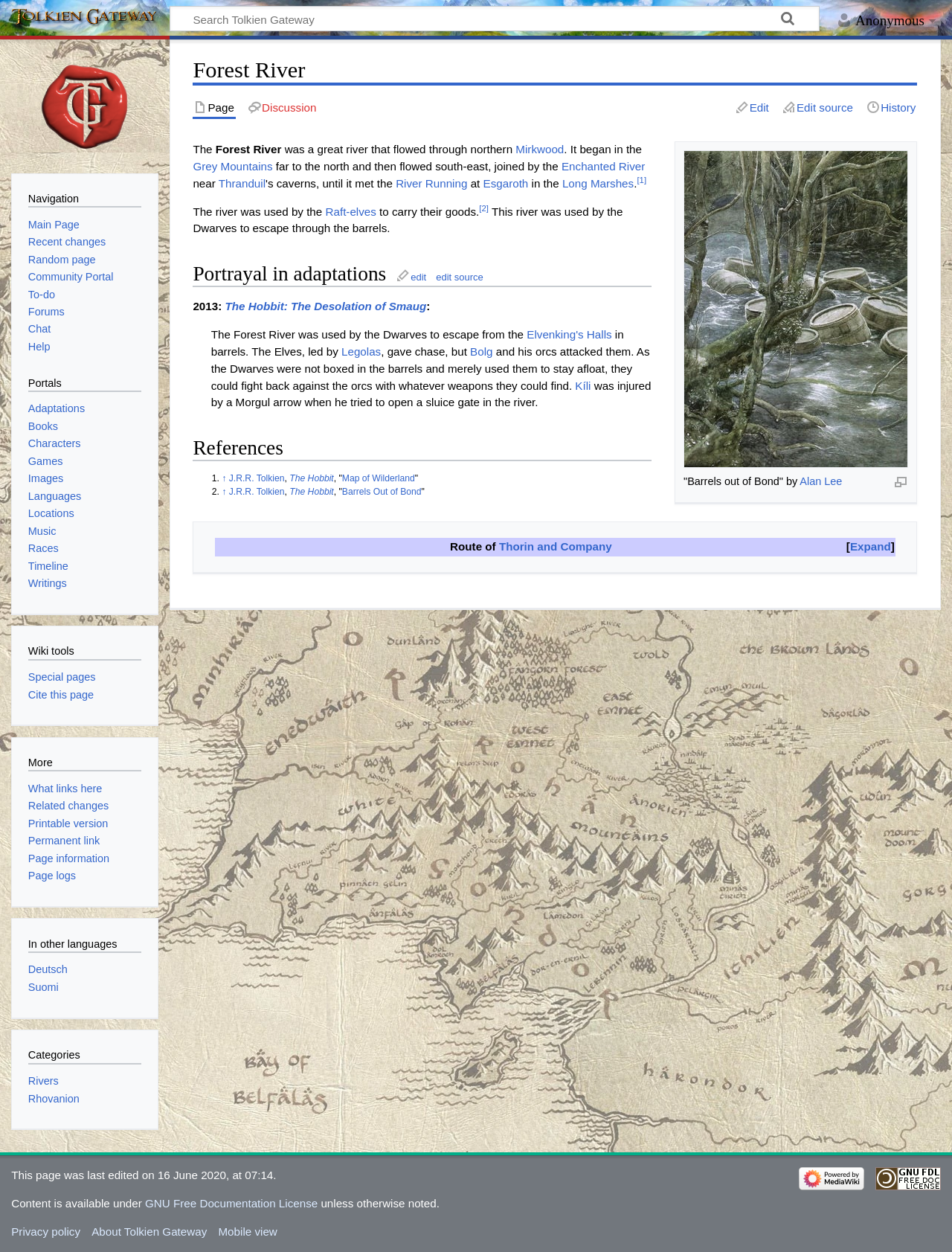Indicate the bounding box coordinates of the clickable region to achieve the following instruction: "Go to the Tolkien Gateway homepage."

[0.012, 0.005, 0.178, 0.022]